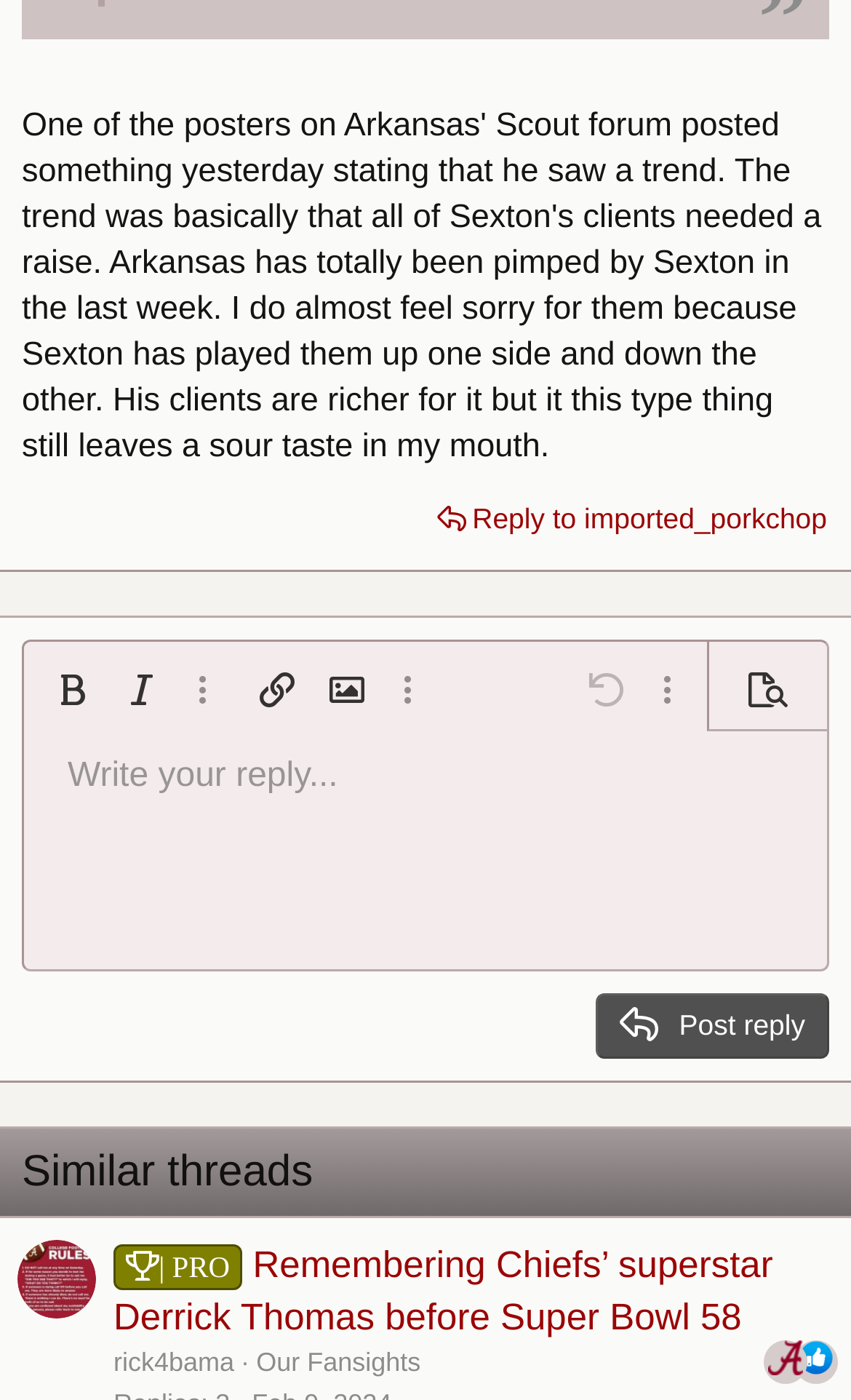Find the bounding box coordinates of the element you need to click on to perform this action: 'View the thread by rick4bama'. The coordinates should be represented by four float values between 0 and 1, in the format [left, top, right, bottom].

[0.021, 0.886, 0.113, 0.942]